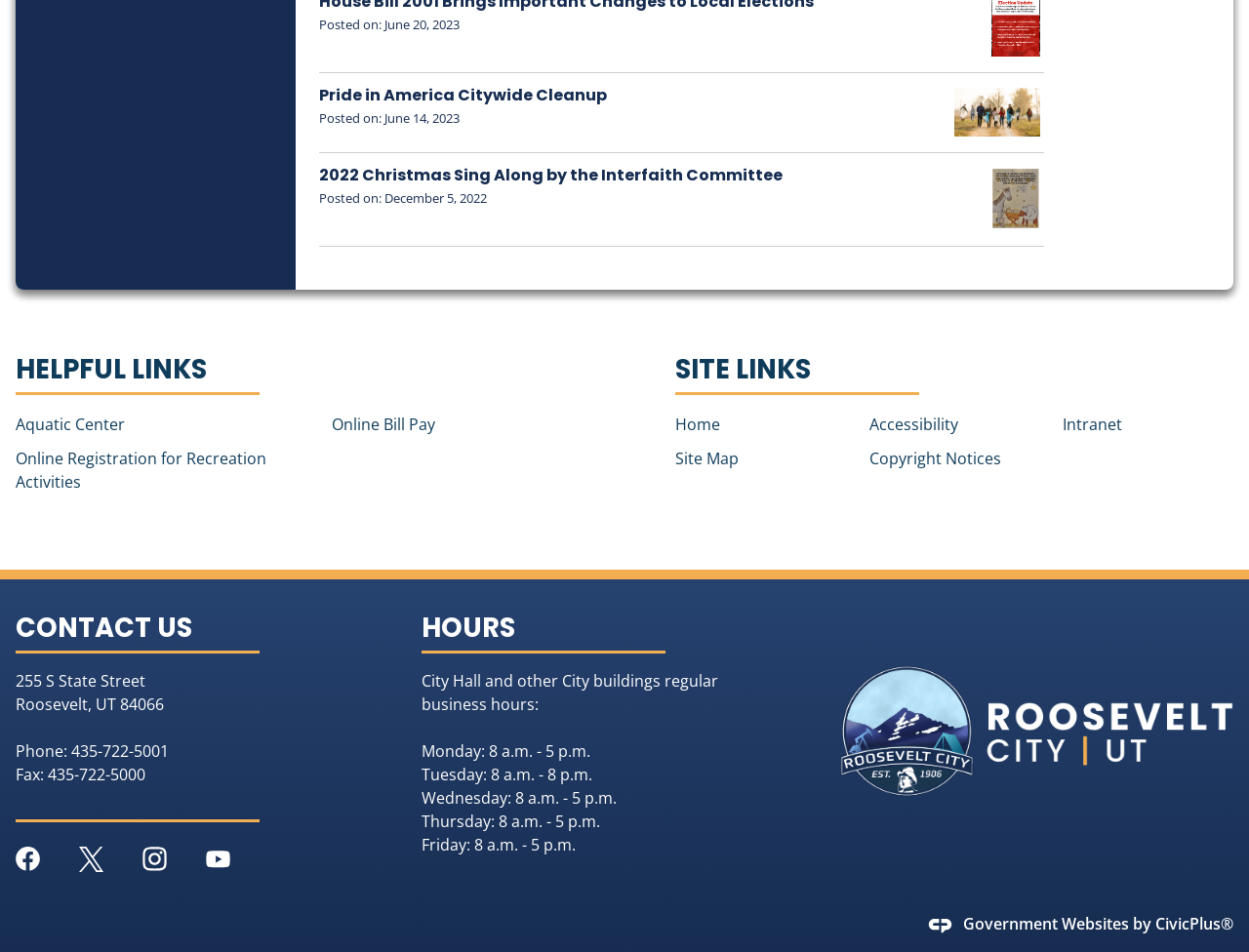Please identify the bounding box coordinates of the area that needs to be clicked to follow this instruction: "View Pride in America Citywide Cleanup".

[0.255, 0.088, 0.486, 0.112]